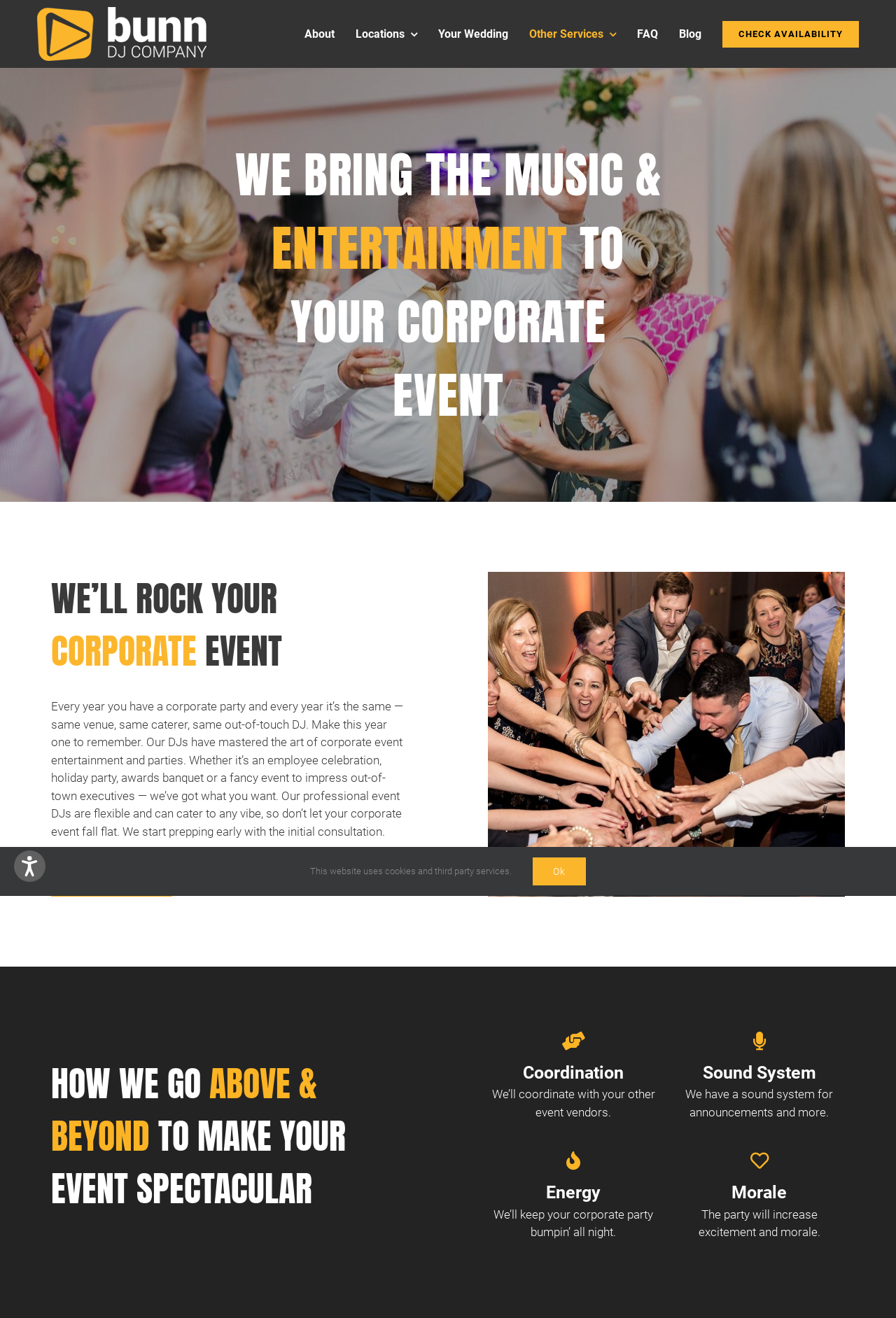What is the headline of the webpage?

WE BRING THE MUSIC & ENTERTAINMENT TO YOUR CORPORATE EVENT